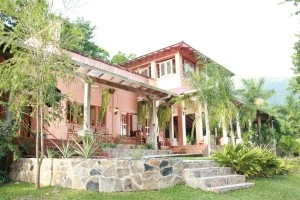What is the nearby river?
Look at the webpage screenshot and answer the question with a detailed explanation.

According to the caption, La Villa de Soledad offers scenic views of the nearby Cangrejal River, which implies that the river is located close to the bed and breakfast.